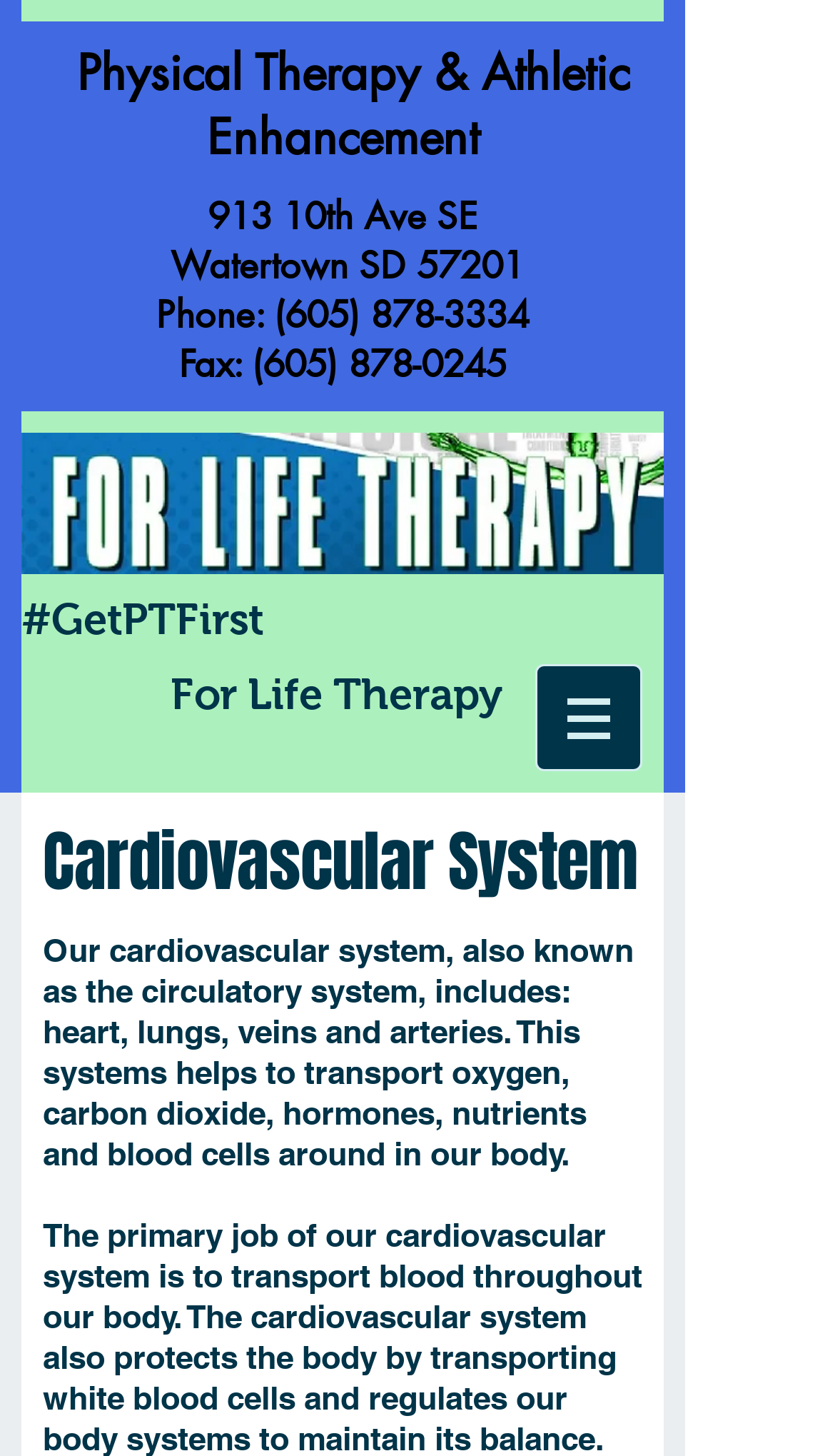What is the purpose of the cardiovascular system?
Using the image, provide a concise answer in one word or a short phrase.

to transport oxygen, carbon dioxide, hormones, nutrients and blood cells